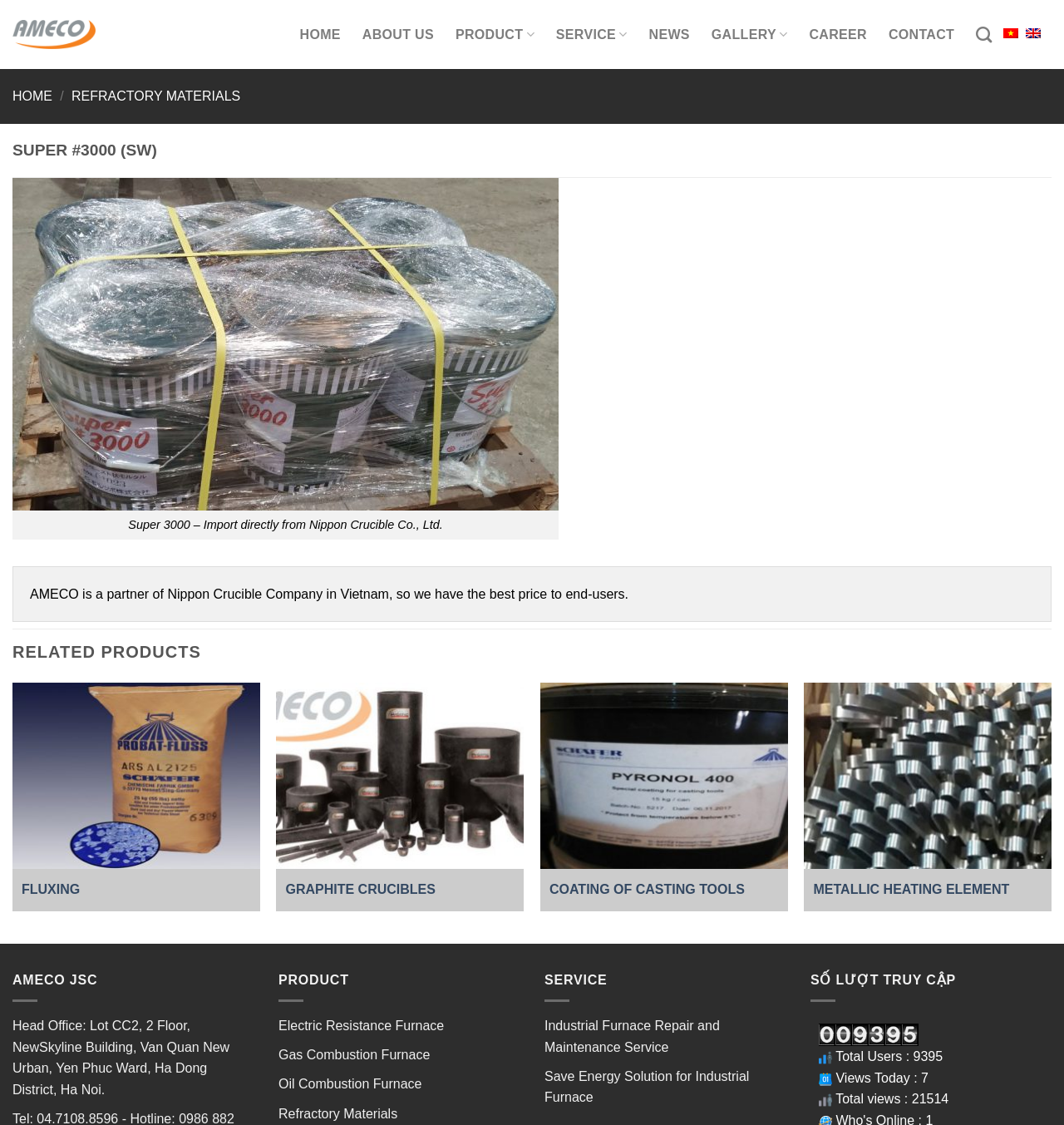Please locate the bounding box coordinates of the element's region that needs to be clicked to follow the instruction: "Click on the HOME link". The bounding box coordinates should be provided as four float numbers between 0 and 1, i.e., [left, top, right, bottom].

[0.282, 0.014, 0.32, 0.048]